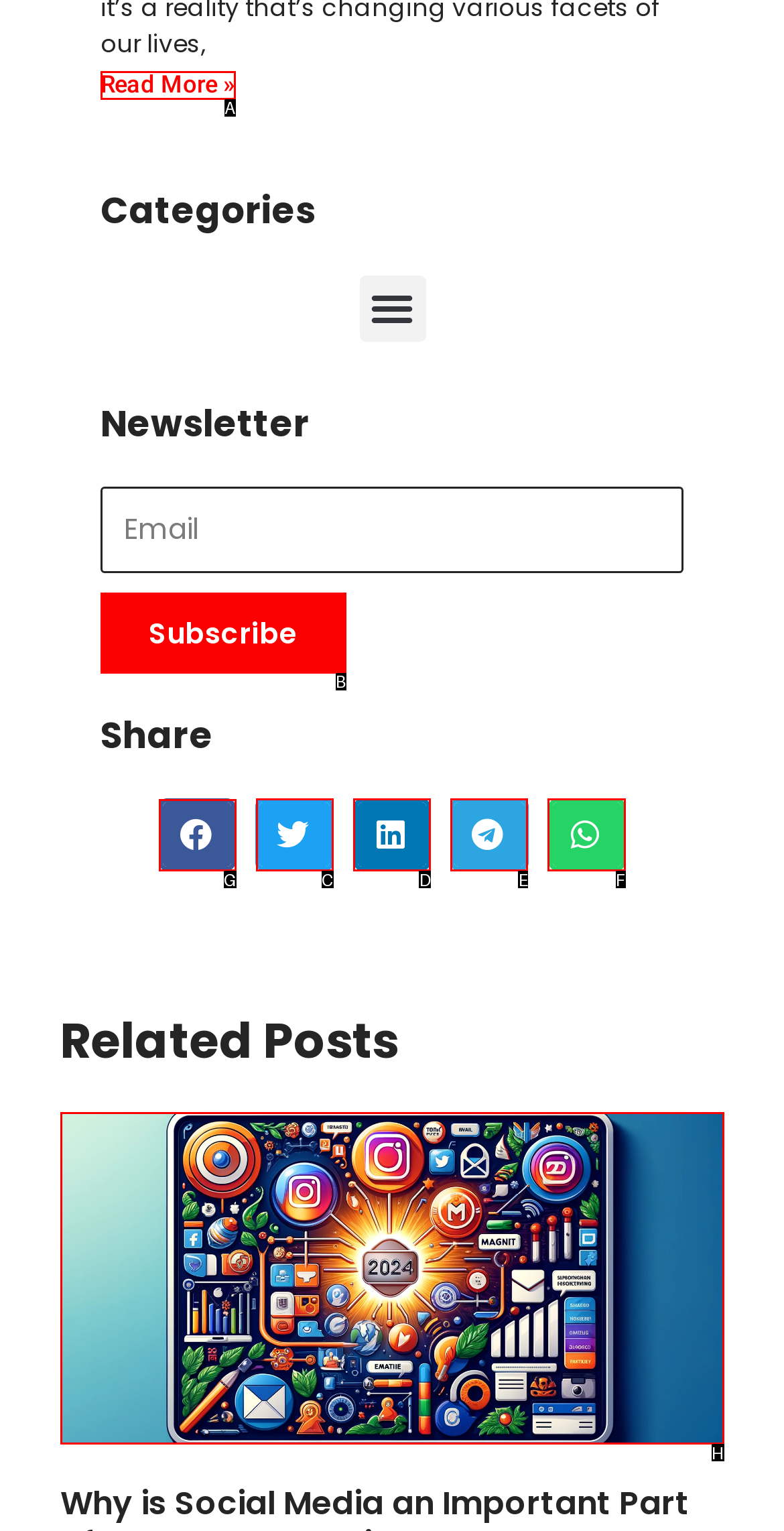Among the marked elements in the screenshot, which letter corresponds to the UI element needed for the task: Share on facebook?

G